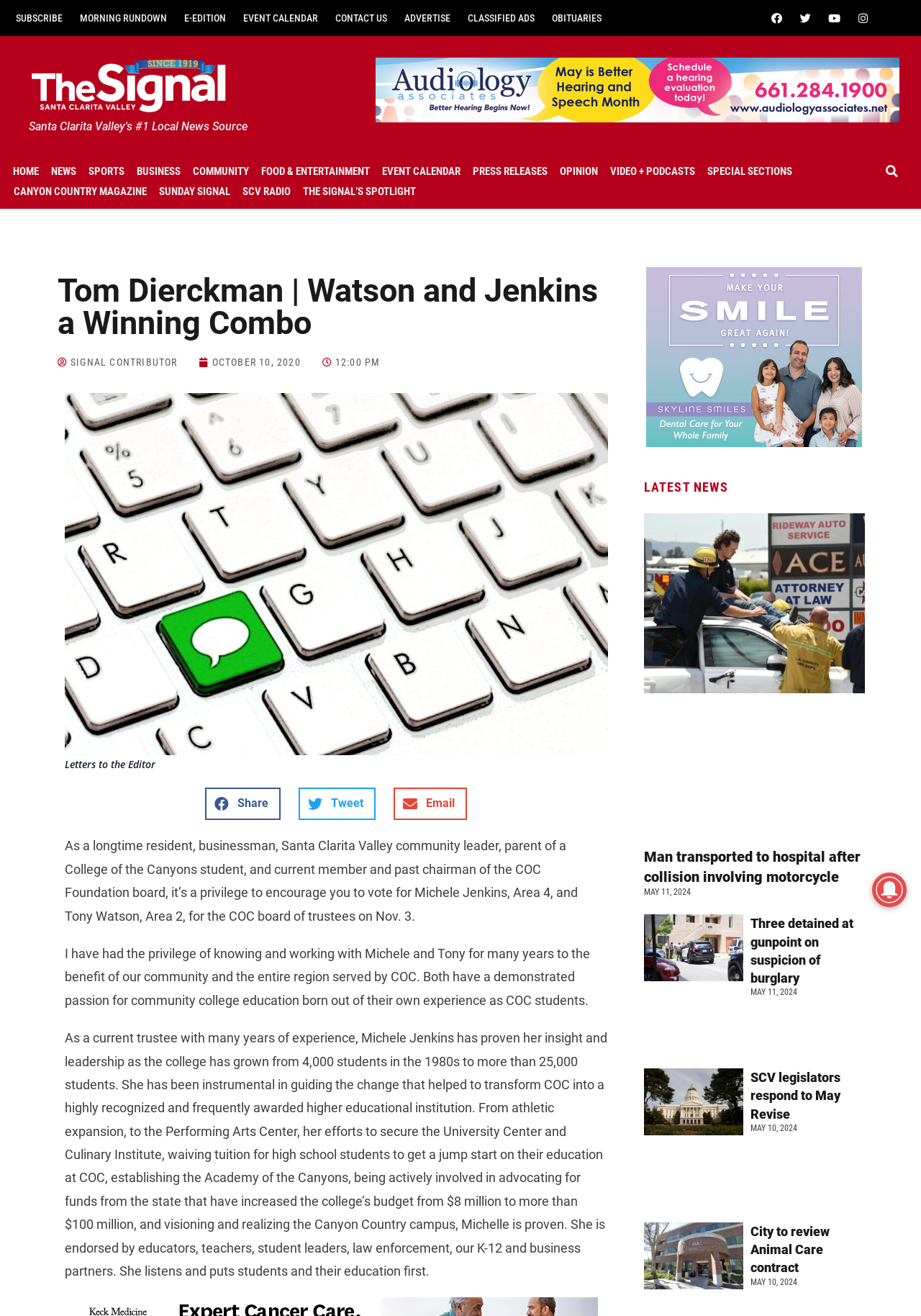Please locate the bounding box coordinates for the element that should be clicked to achieve the following instruction: "Click on the 'EVENT CALENDAR' link". Ensure the coordinates are given as four float numbers between 0 and 1, i.e., [left, top, right, bottom].

[0.409, 0.123, 0.506, 0.138]